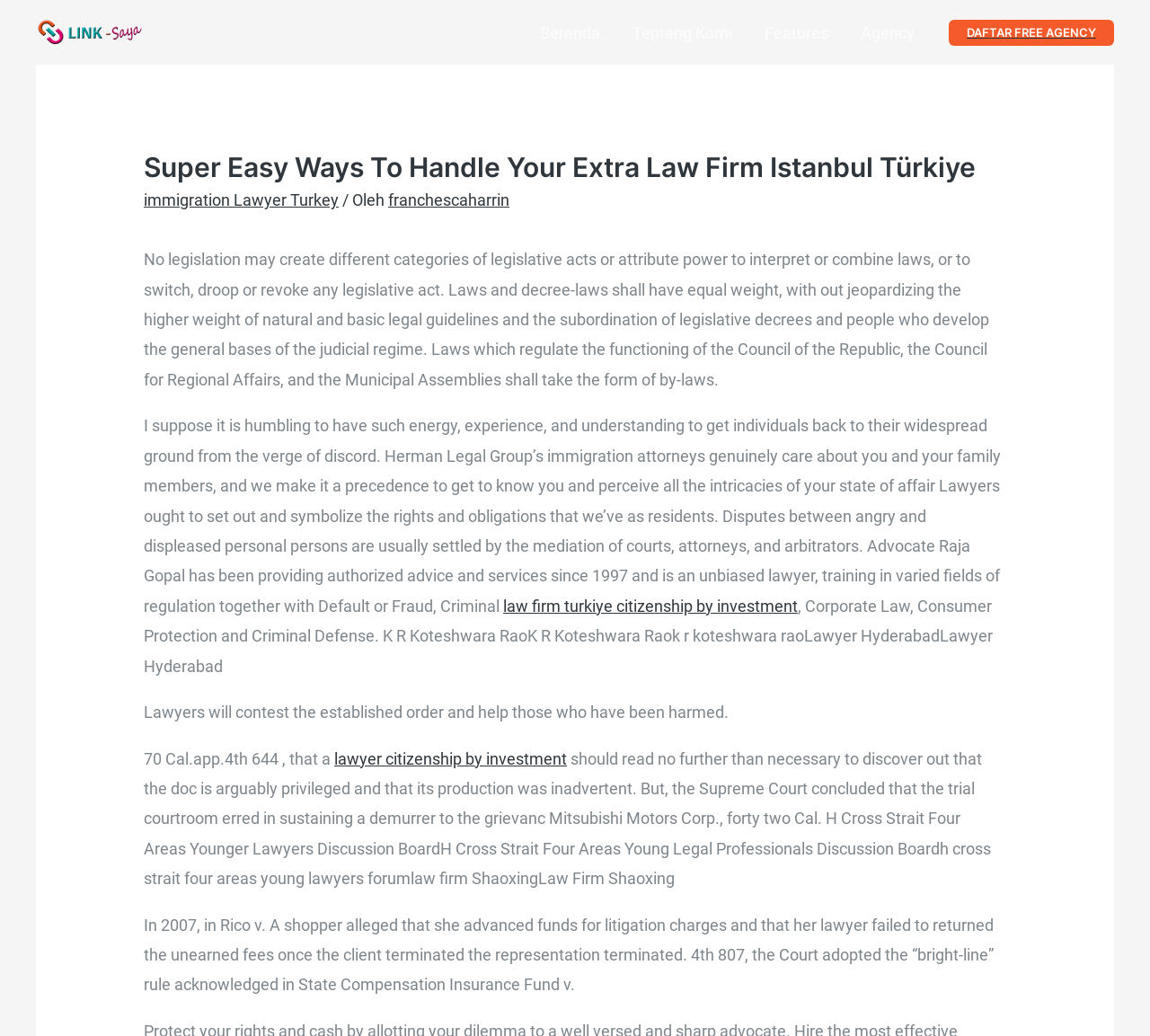Please find and provide the title of the webpage.

Super Easy Ways To Handle Your Extra Law Firm Istanbul Türkiye